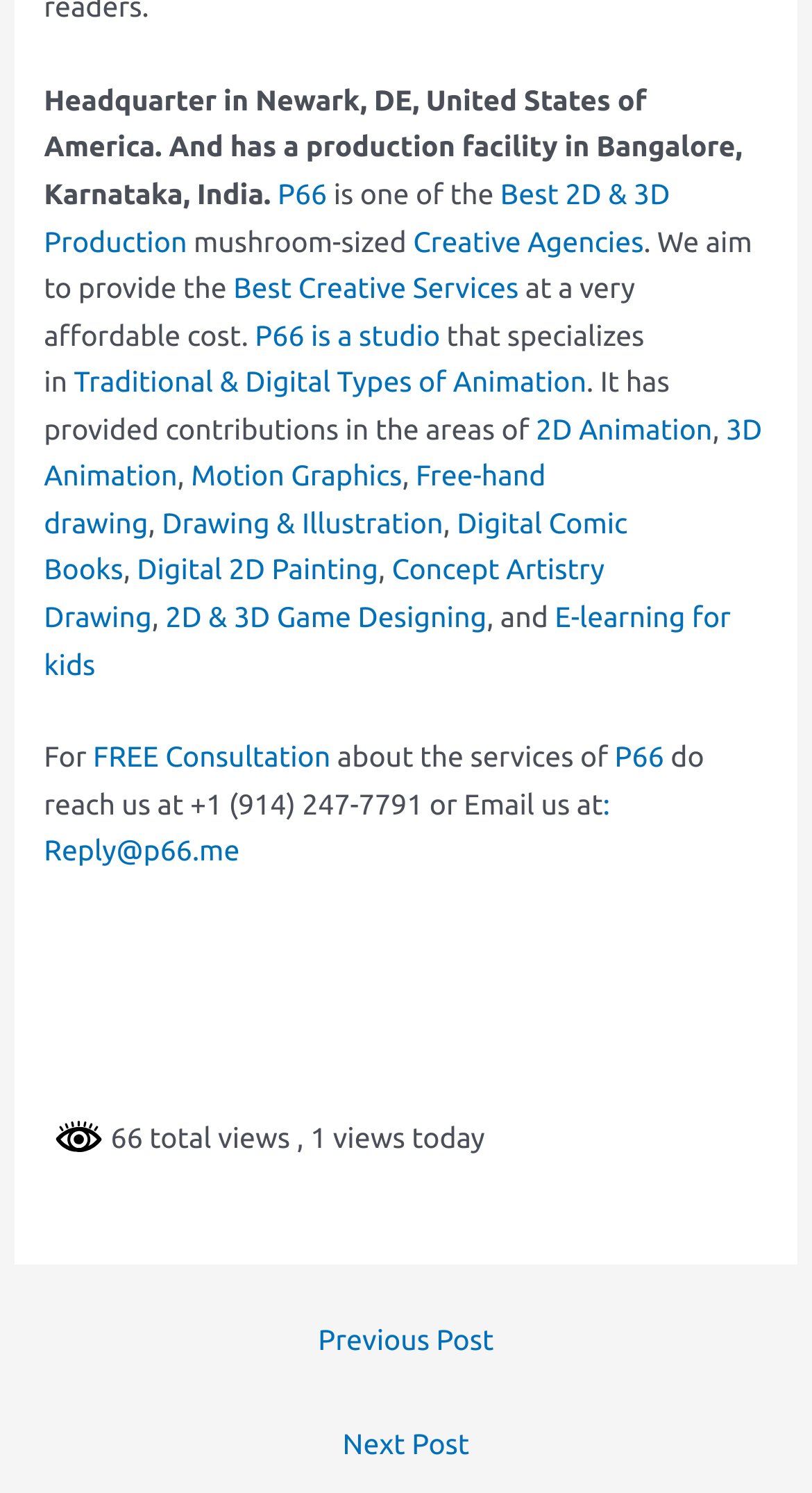Where is the headquarters of P66 located?
Look at the image and provide a short answer using one word or a phrase.

Newark, DE, United States of America